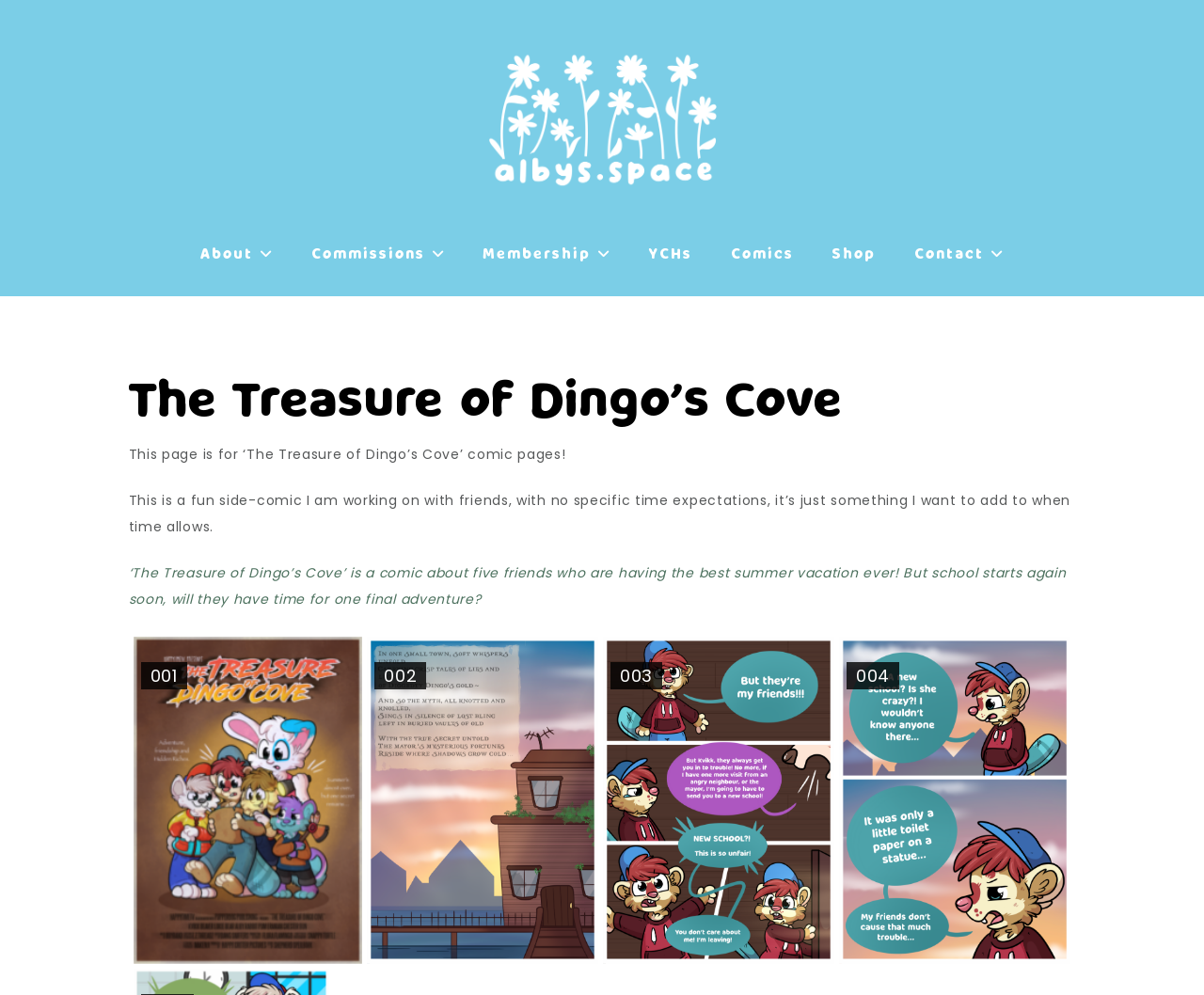How many friends are having a summer vacation?
Examine the image and provide an in-depth answer to the question.

According to the static text '‘The Treasure of Dingo’s Cove’ is a comic about five friends who are having the best summer vacation ever!', there are five friends having a summer vacation.